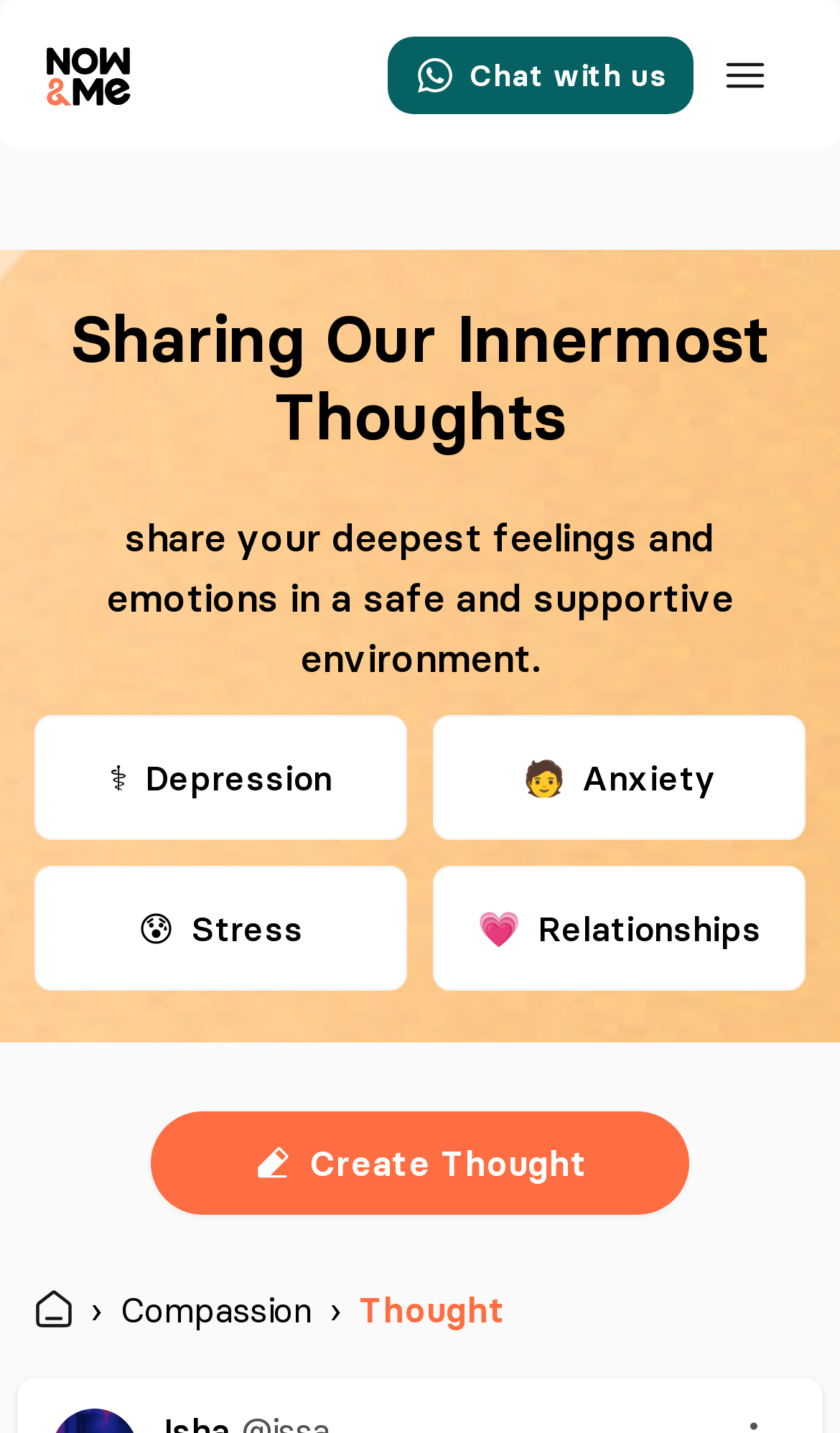Produce a meticulous description of the webpage.

This webpage appears to be a personal blog or journaling platform focused on emotional well-being and mental health. At the top left corner, there is a small "now&me" icon, accompanied by a link. To the right of this icon, there is a "Chat with us" link, which is accompanied by a small image. 

On the top right corner, there is another small image. Below these elements, there is a large background image that spans the entire width of the page. 

The main content of the page is headed by a title, "Sharing Our Innermost Thoughts", which is centered near the top of the page. Below this title, there is a paragraph of text that describes the purpose of the platform, which is to share deep feelings and emotions in a safe and supportive environment.

Underneath this paragraph, there are several icons and labels that represent different emotional categories, including depression, anxiety, stress, and relationships. These categories are arranged horizontally across the page.

Further down the page, there is a call-to-action button labeled "Create Thought", accompanied by a small image. Below this button, there is a small image at the left edge of the page, and a series of text labels that include "›", "Compassion", and "Thought", which are arranged horizontally.